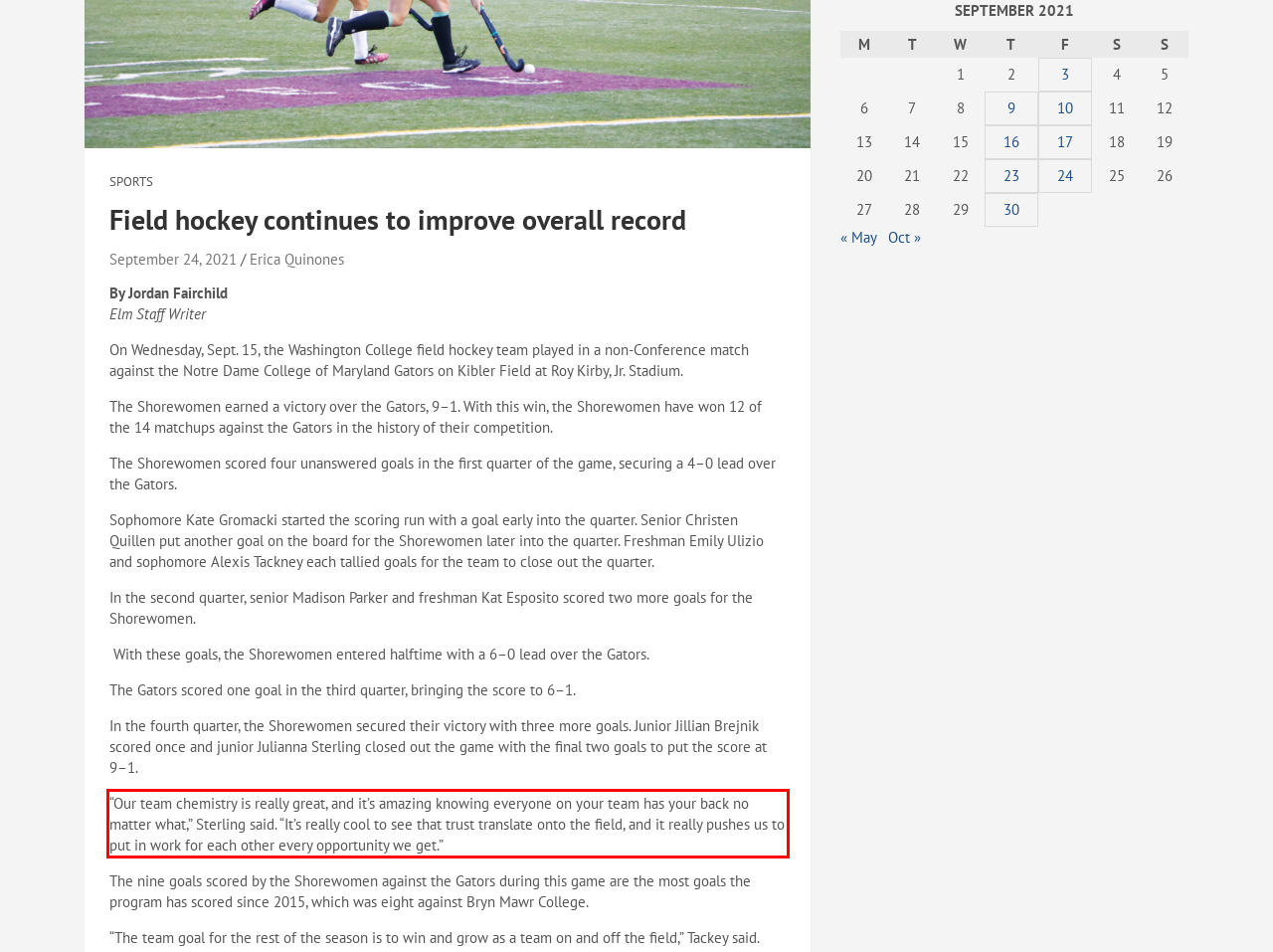Locate the red bounding box in the provided webpage screenshot and use OCR to determine the text content inside it.

“Our team chemistry is really great, and it’s amazing knowing everyone on your team has your back no matter what,” Sterling said. “It’s really cool to see that trust translate onto the field, and it really pushes us to put in work for each other every opportunity we get.”